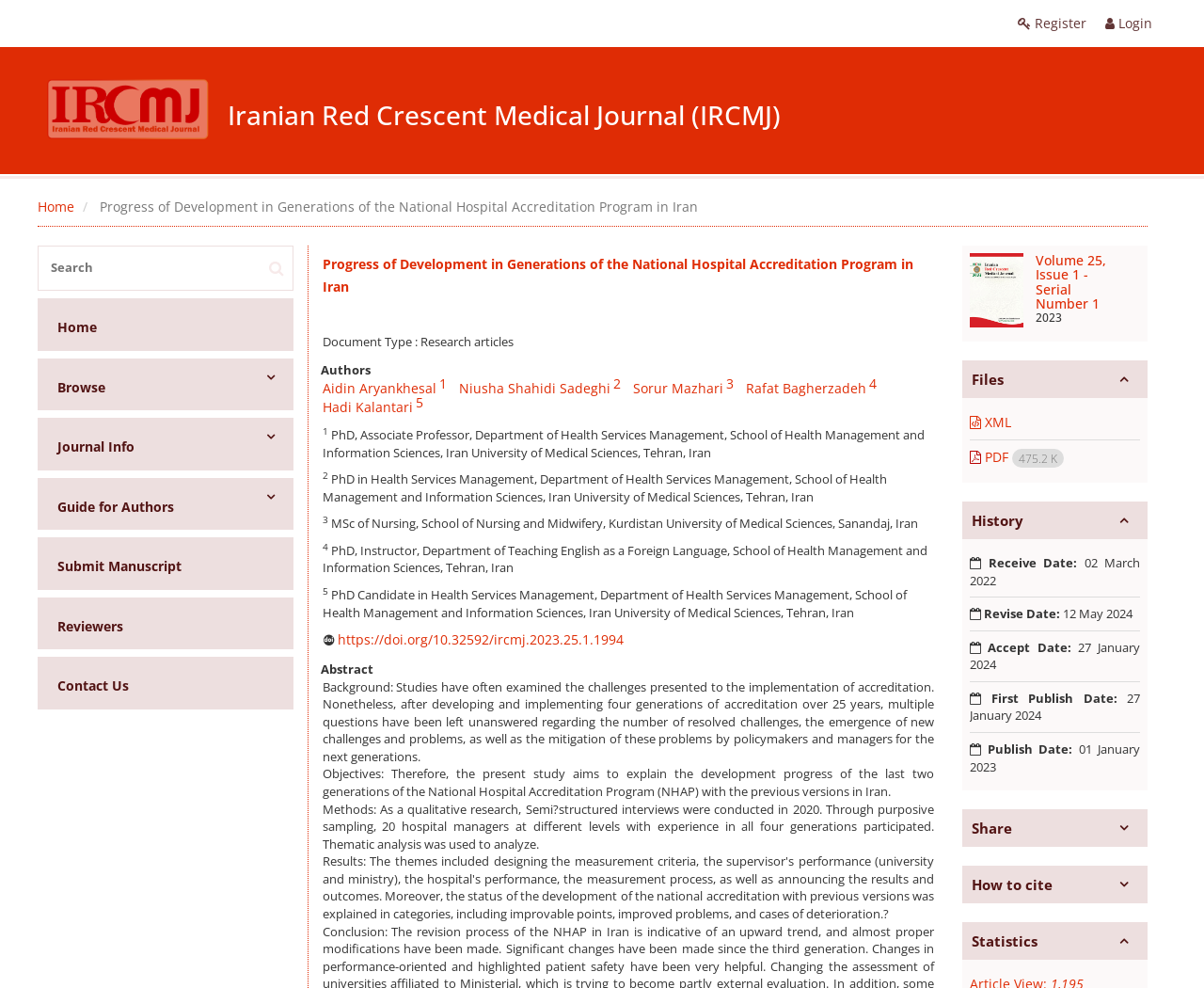Answer the question with a single word or phrase: 
What is the document type of the article?

Research articles